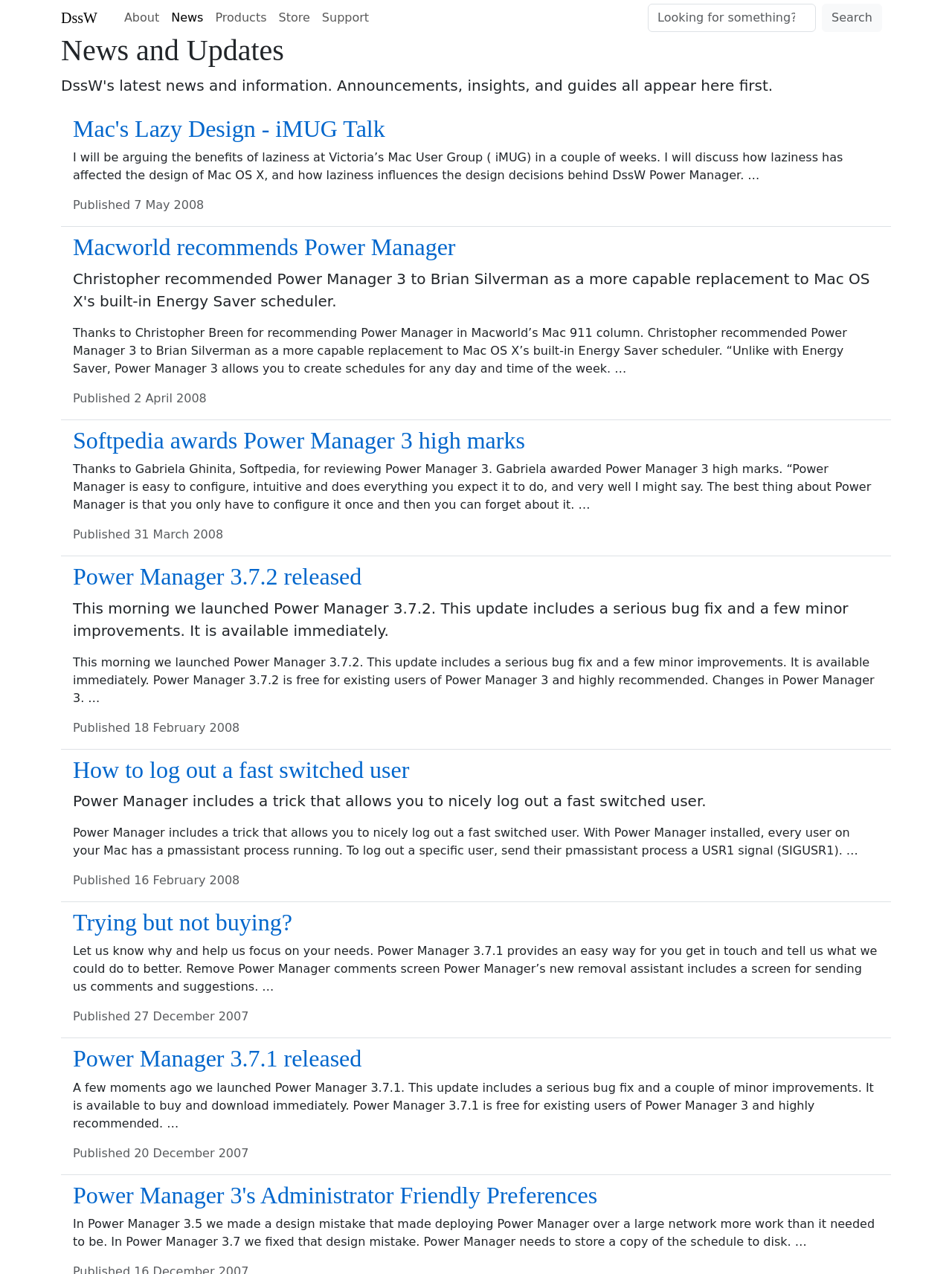Point out the bounding box coordinates of the section to click in order to follow this instruction: "Go to DssW homepage".

[0.064, 0.002, 0.102, 0.026]